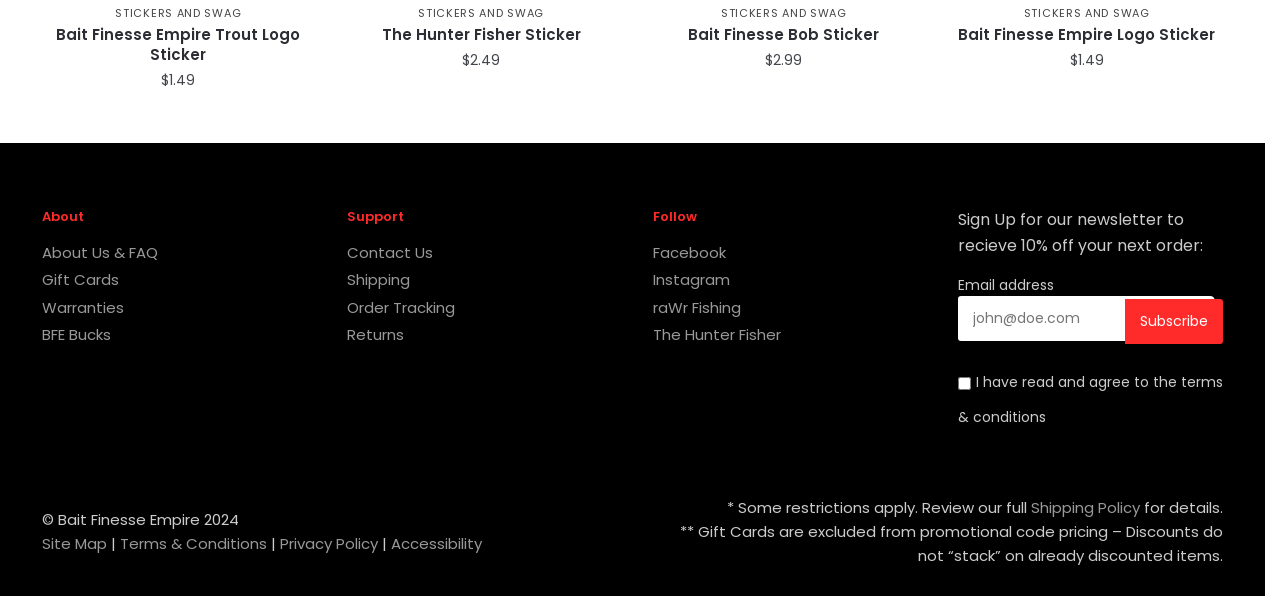Reply to the question with a brief word or phrase: What is the link to the 'Terms & Conditions' page?

Terms & Conditions